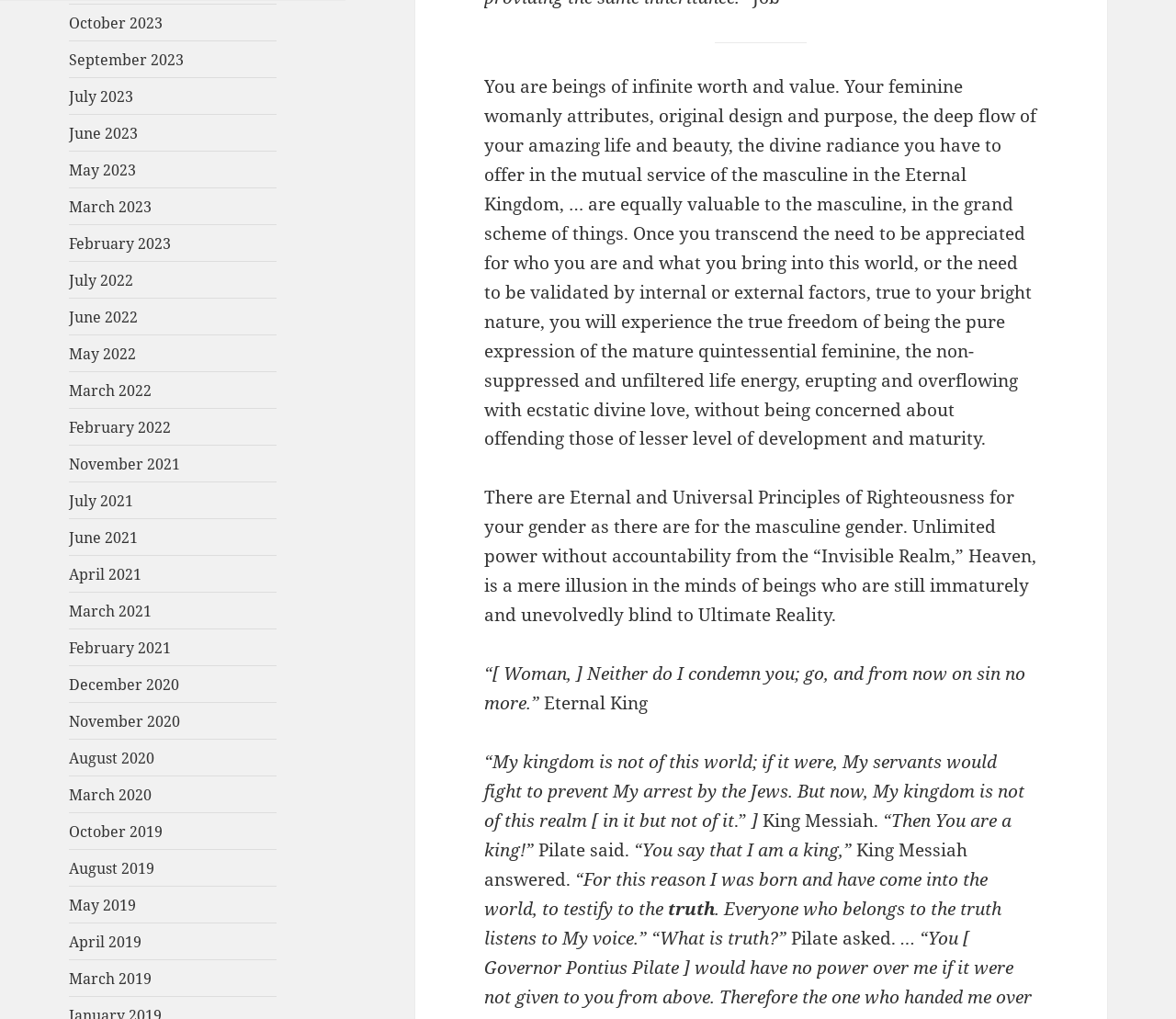Please identify the bounding box coordinates of the region to click in order to complete the task: "Click September 2023". The coordinates must be four float numbers between 0 and 1, specified as [left, top, right, bottom].

[0.059, 0.049, 0.156, 0.068]